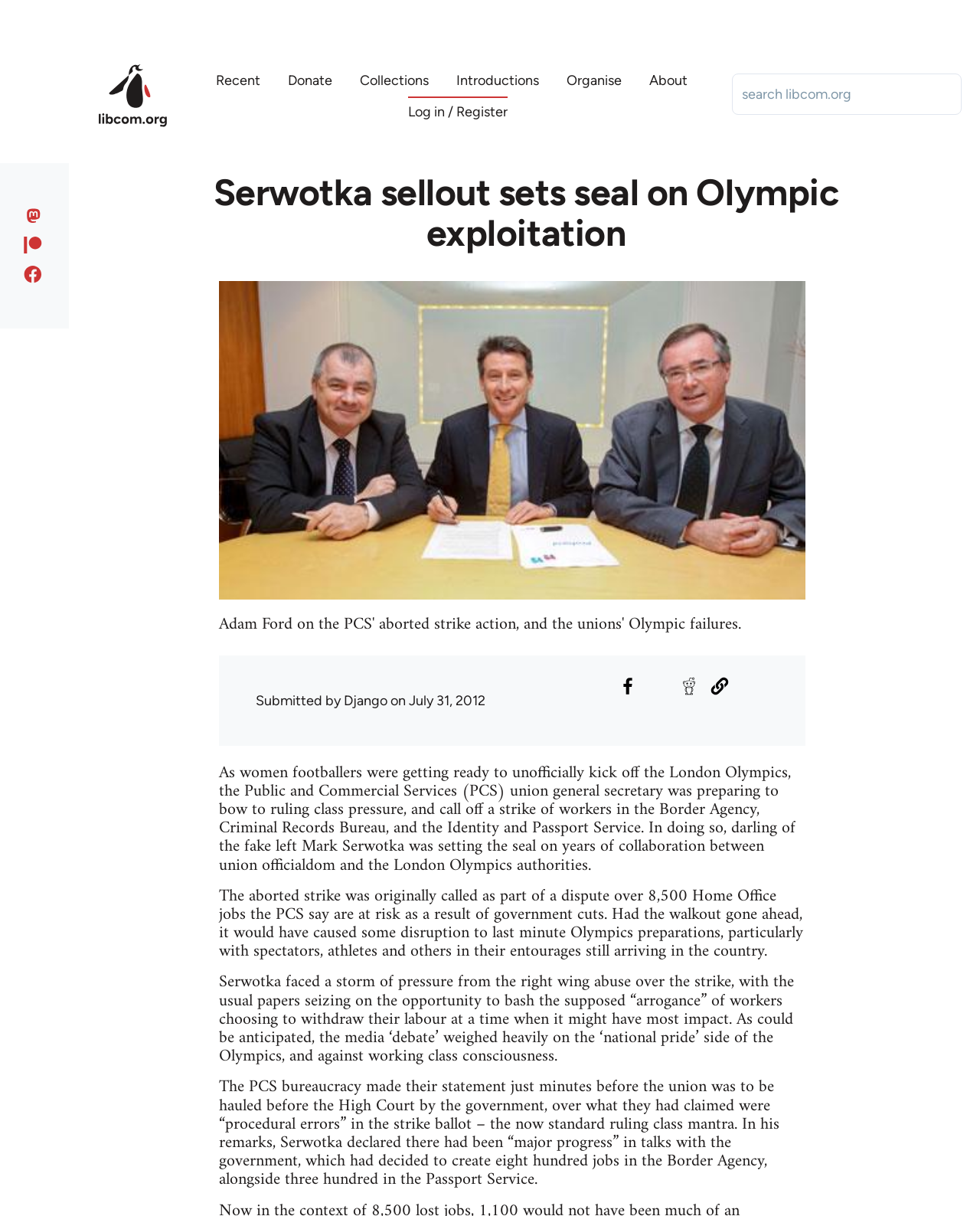Please reply to the following question using a single word or phrase: 
How many jobs will be created in the Border Agency according to the government?

800